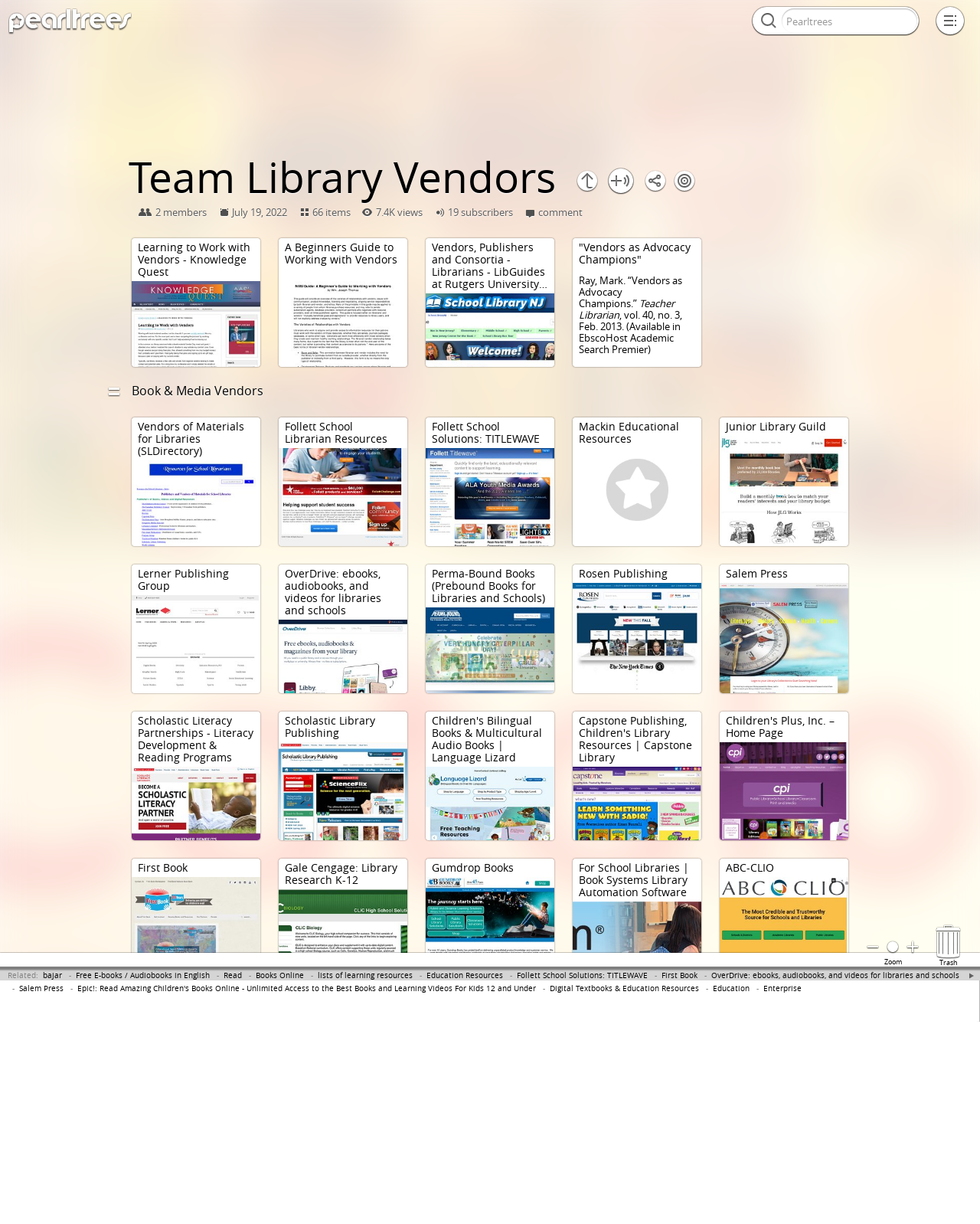Locate the bounding box coordinates of the clickable area to execute the instruction: "Search in the input field". Provide the coordinates as four float numbers between 0 and 1, represented as [left, top, right, bottom].

[0.802, 0.011, 0.933, 0.023]